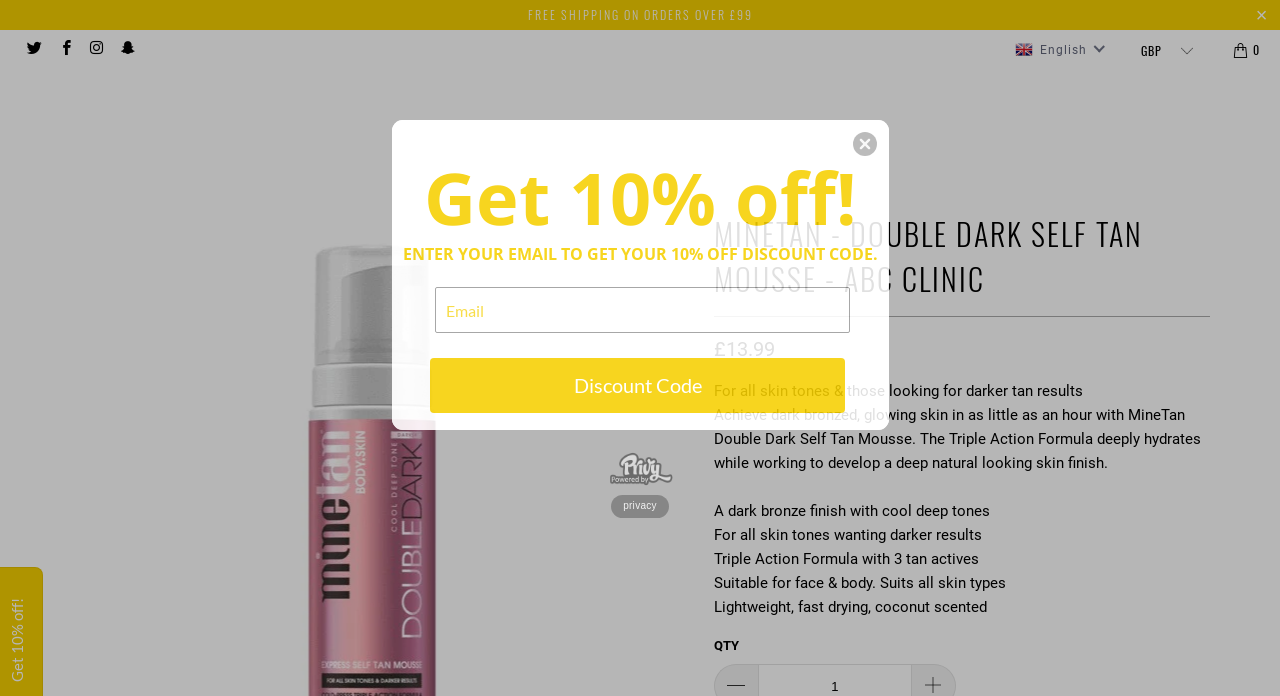Can you identify the bounding box coordinates of the clickable region needed to carry out this instruction: 'Search for products'? The coordinates should be four float numbers within the range of 0 to 1, stated as [left, top, right, bottom].

[0.84, 0.119, 0.973, 0.182]